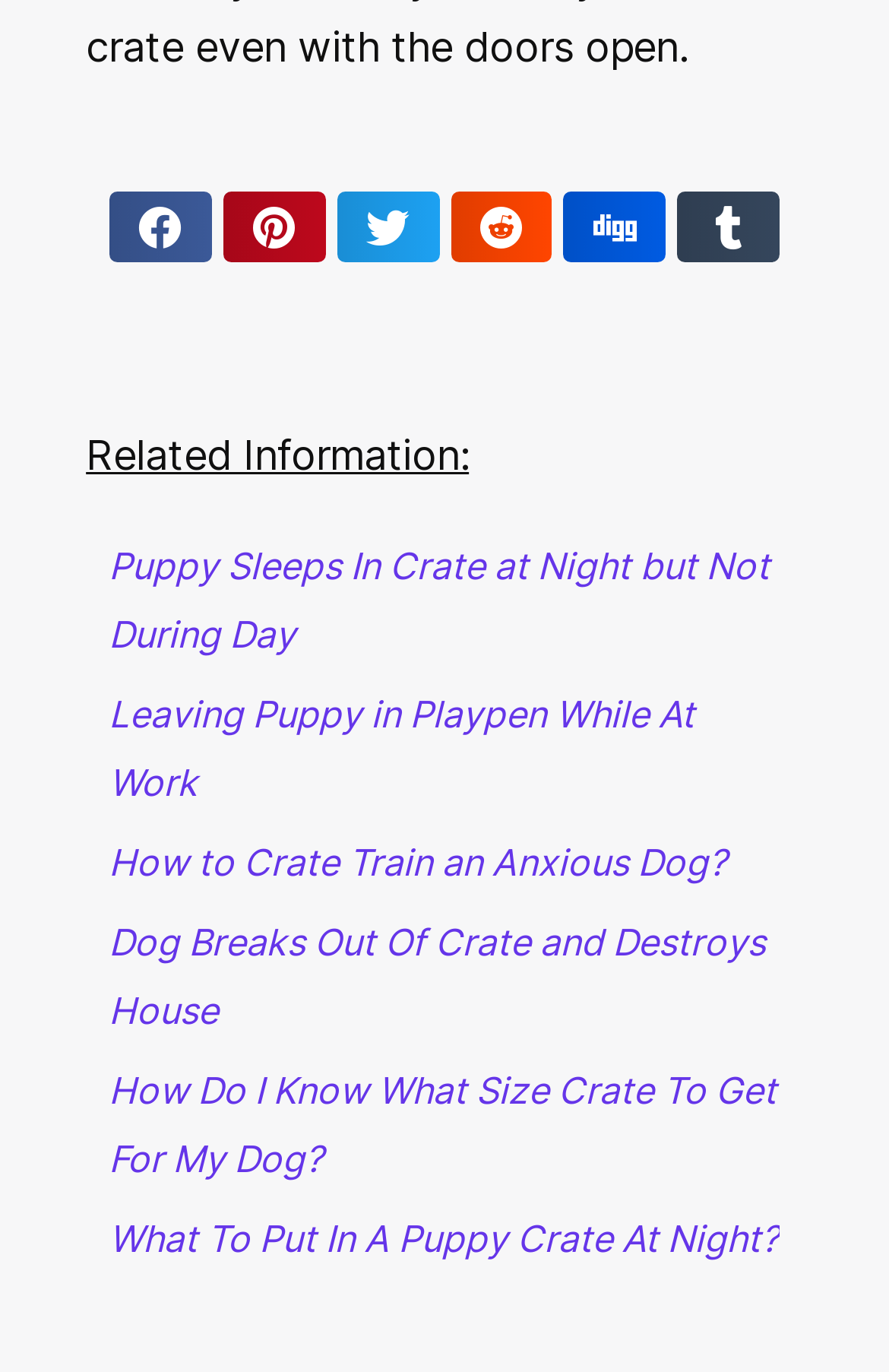Given the description of a UI element: "aria-label="Share on twitter"", identify the bounding box coordinates of the matching element in the webpage screenshot.

[0.378, 0.139, 0.494, 0.191]